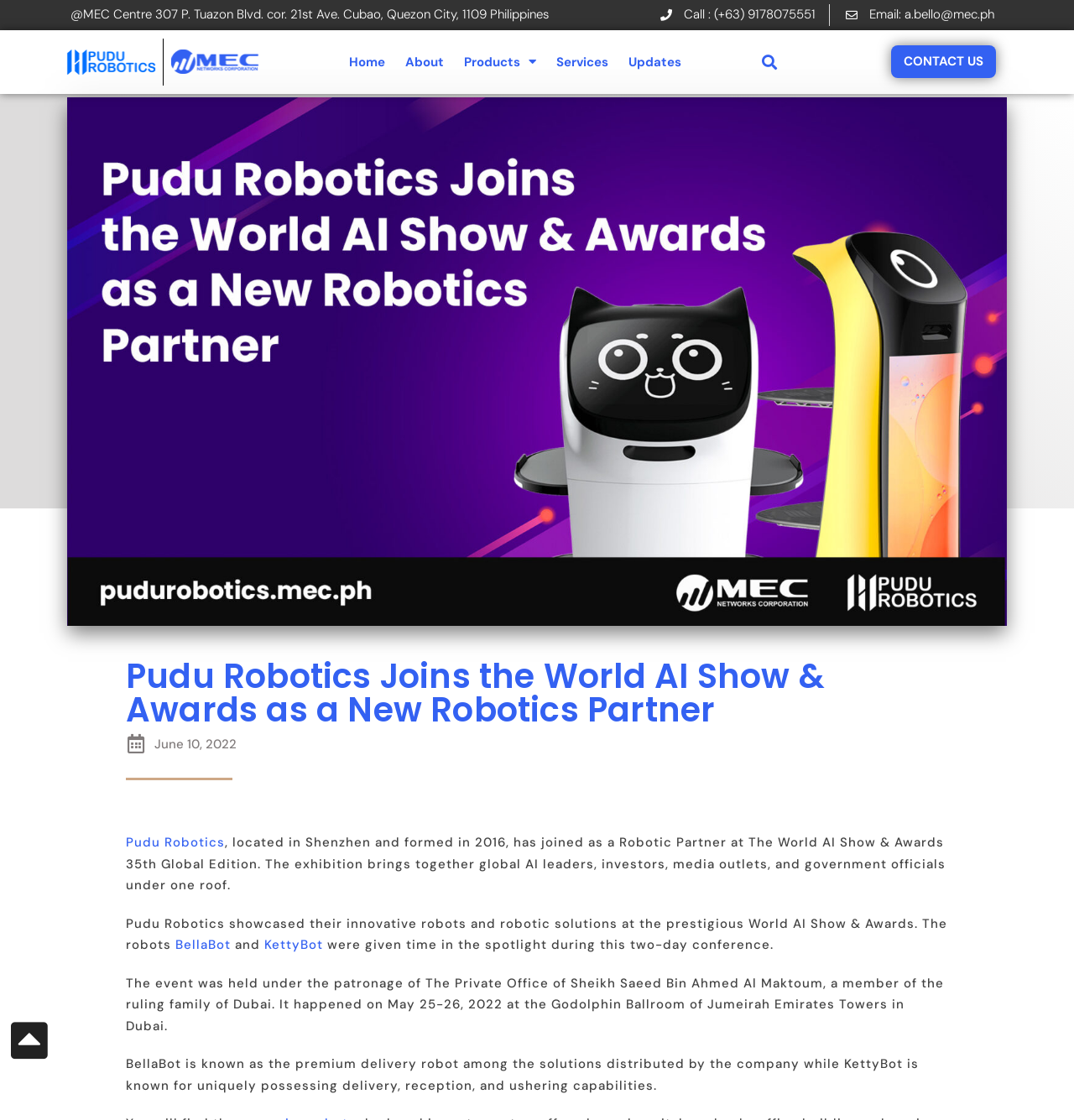What is the name of the company that joined the World AI Show & Awards?
Analyze the screenshot and provide a detailed answer to the question.

I found the company name by looking at the link element with the text 'Pudu Robotics' which is located in the main content area of the webpage.